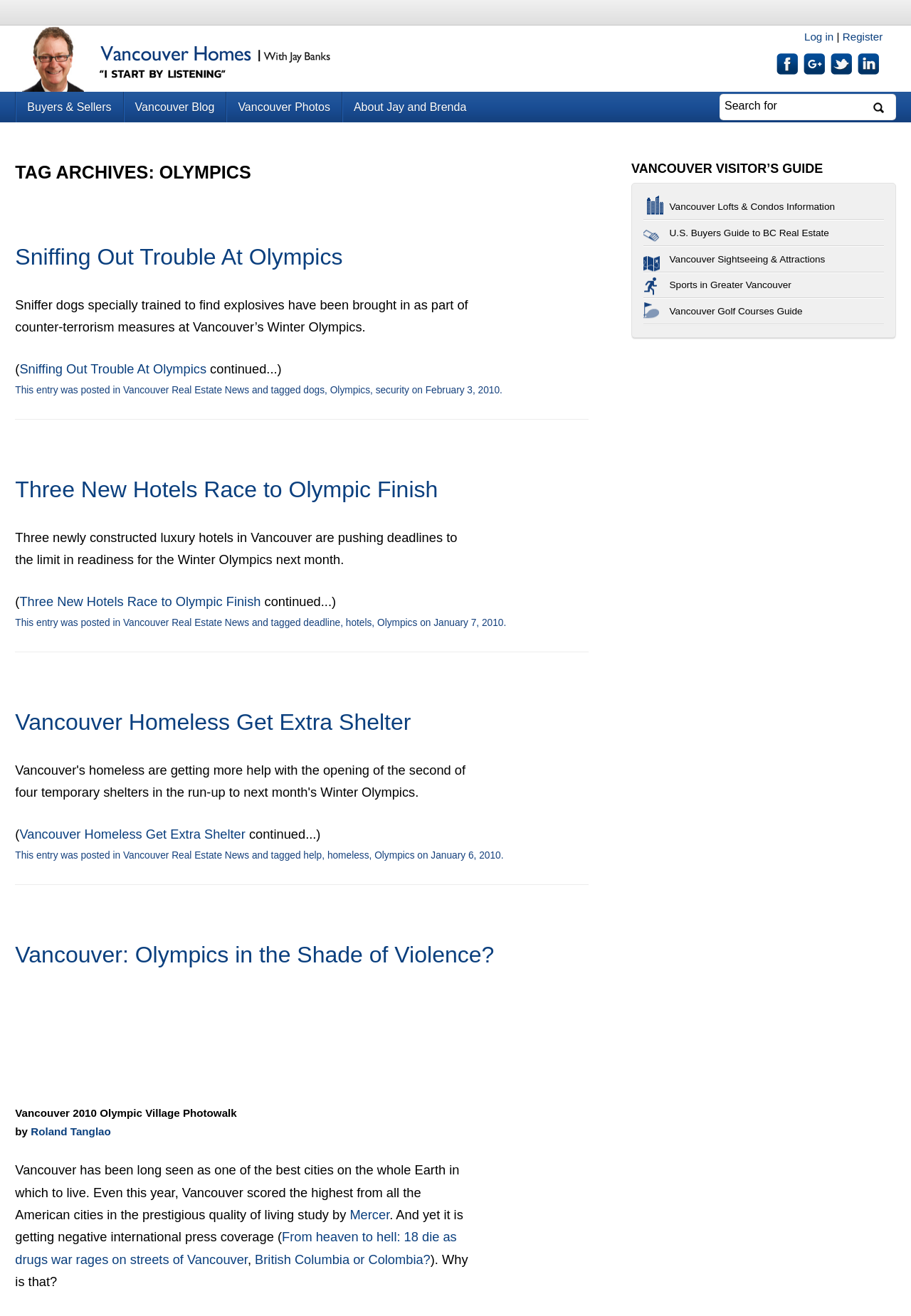Answer the question below with a single word or a brief phrase: 
What is the topic of the first article?

Sniffer dogs at Olympics